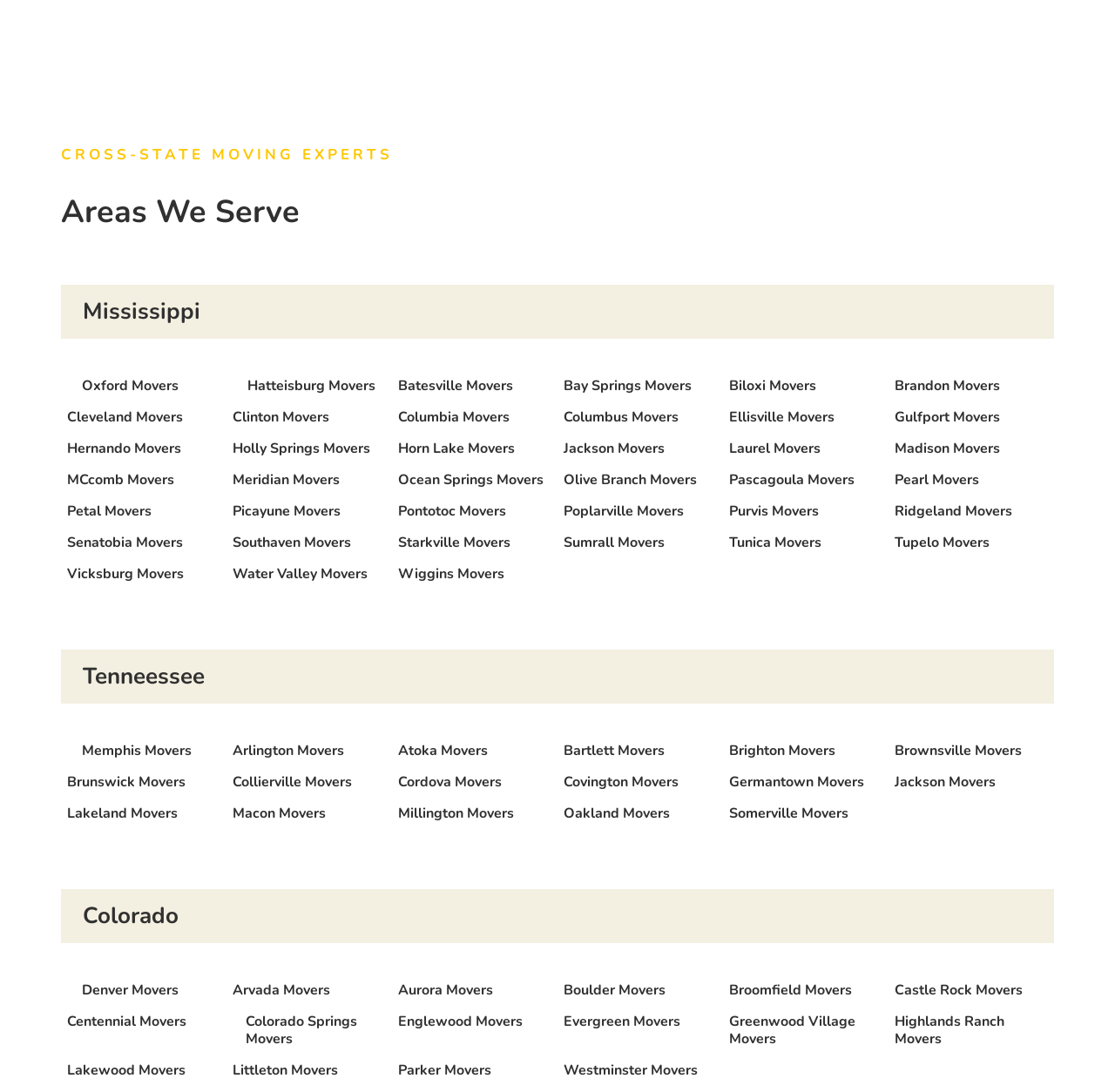What is the last city listed under Colorado?
Based on the screenshot, give a detailed explanation to answer the question.

By scrolling down to the 'Colorado' section, I can see that the last link listed is 'Lakewood Movers', which indicates that Lakewood is the last city listed under Colorado.